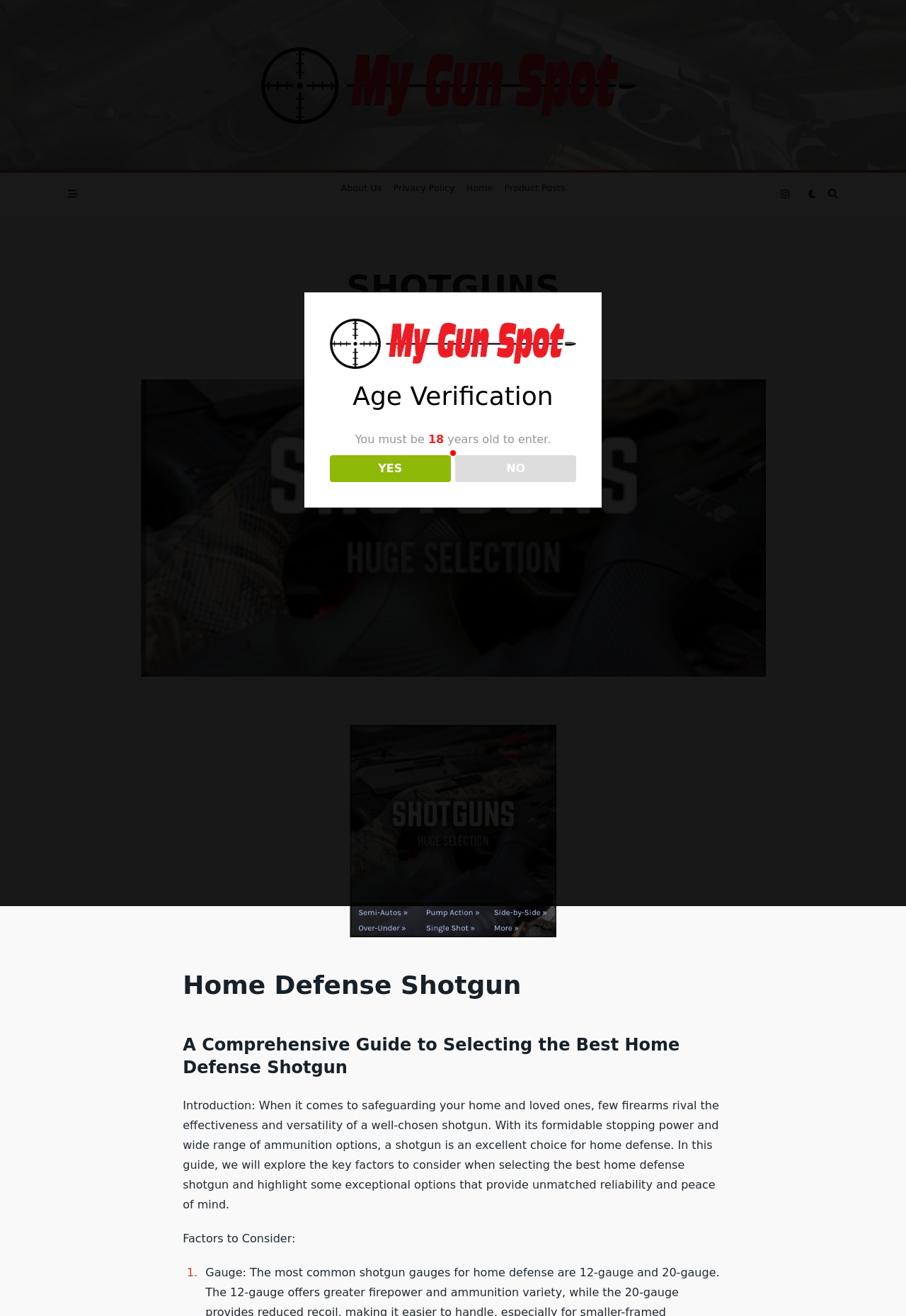Pinpoint the bounding box coordinates of the area that should be clicked to complete the following instruction: "Verify your age". The coordinates must be given as four float numbers between 0 and 1, i.e., [left, top, right, bottom].

[0.364, 0.346, 0.497, 0.367]